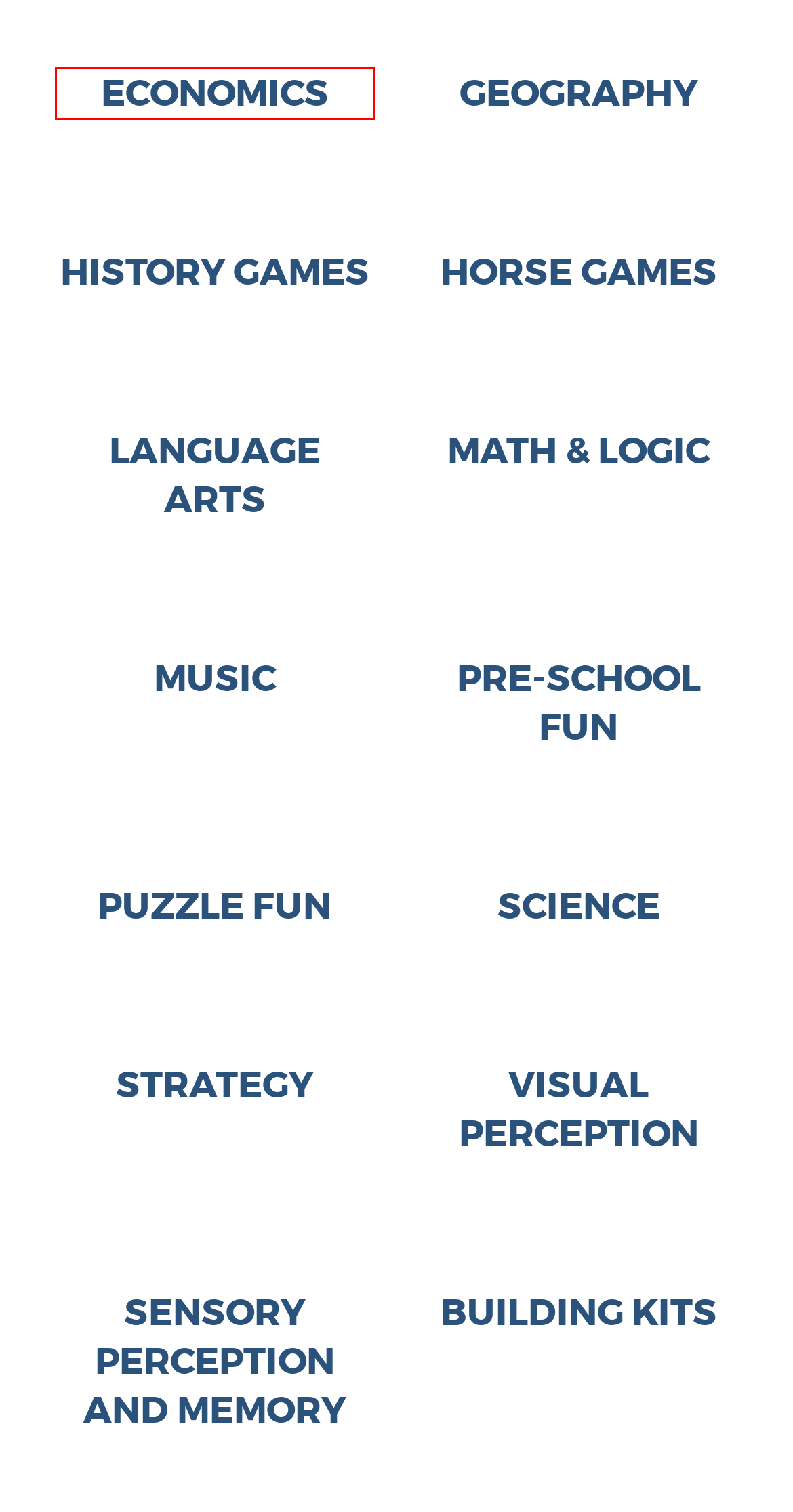Review the screenshot of a webpage which includes a red bounding box around an element. Select the description that best fits the new webpage once the element in the bounding box is clicked. Here are the candidates:
A. Science: Excellence In Education
B. History Games: Excellence In Education
C. Language Arts: Excellence In Education
D. Building Kits: Excellence In Education
E. Puzzle Fun: Excellence In Education
F. Math & Logic: Excellence In Education
G. Geography: Excellence In Education
H. Economics: Excellence In Education

H